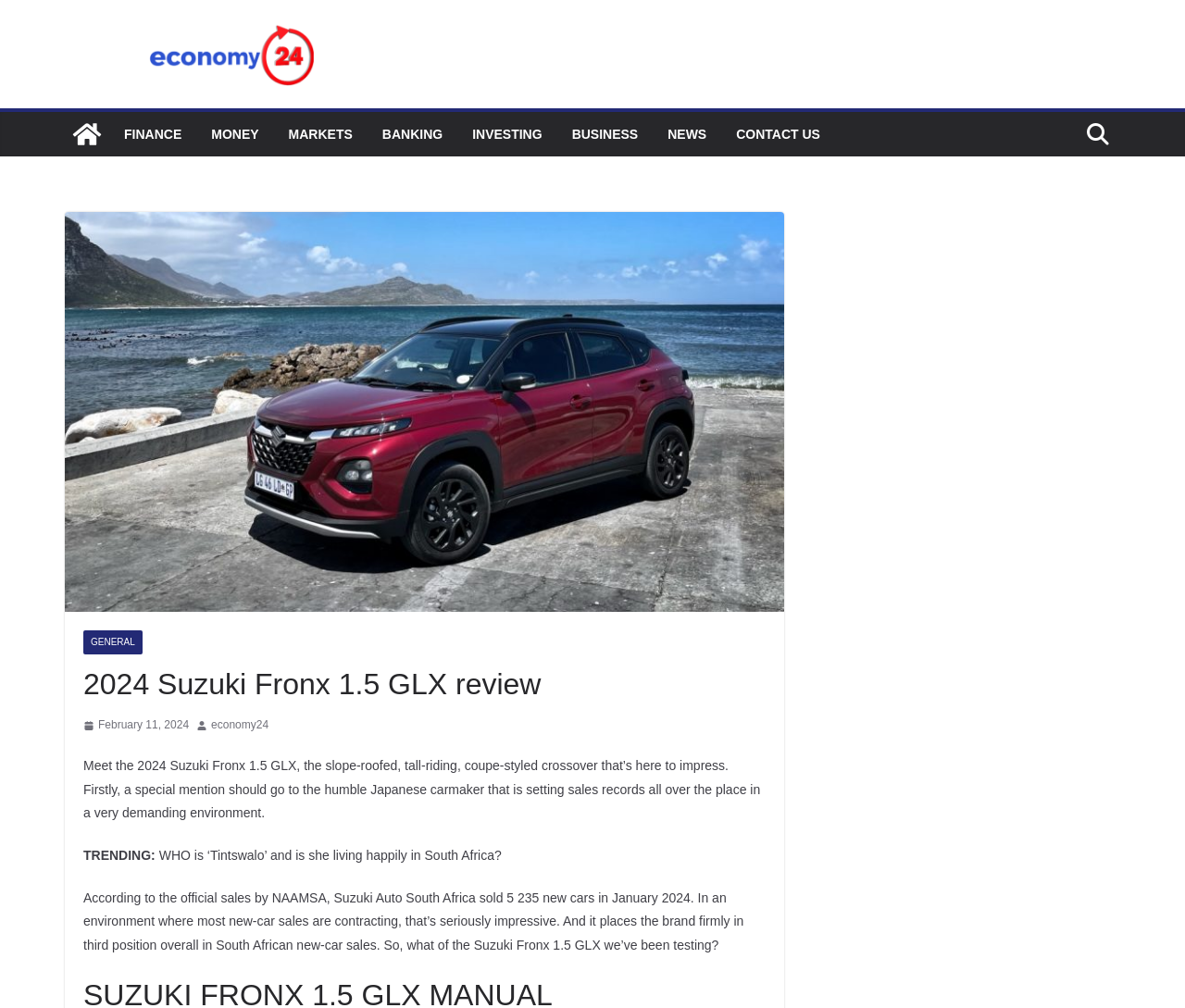What is the style of the Suzuki Fronx 1.5 GLX?
Give a one-word or short-phrase answer derived from the screenshot.

Coupe-styled crossover